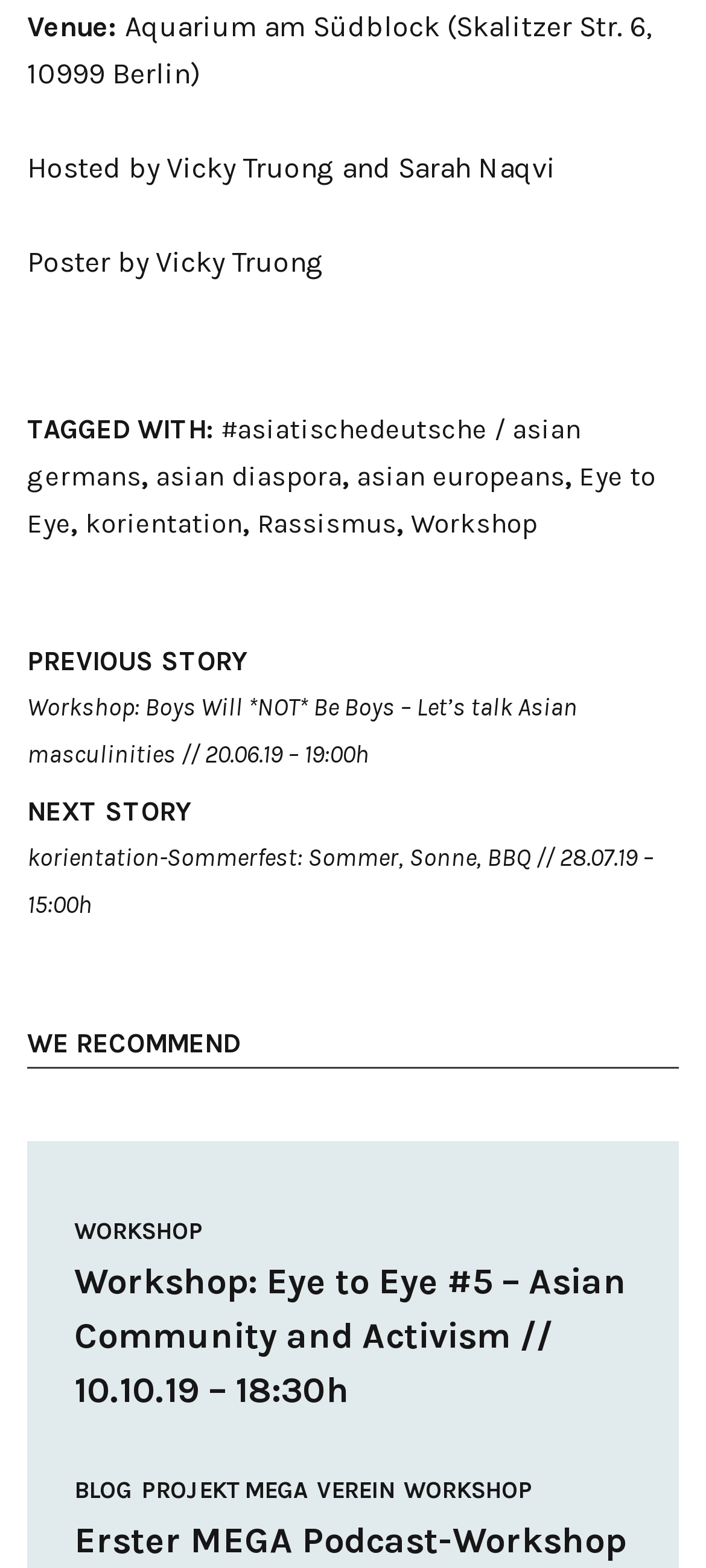Could you specify the bounding box coordinates for the clickable section to complete the following instruction: "View previous story"?

[0.038, 0.407, 0.962, 0.491]